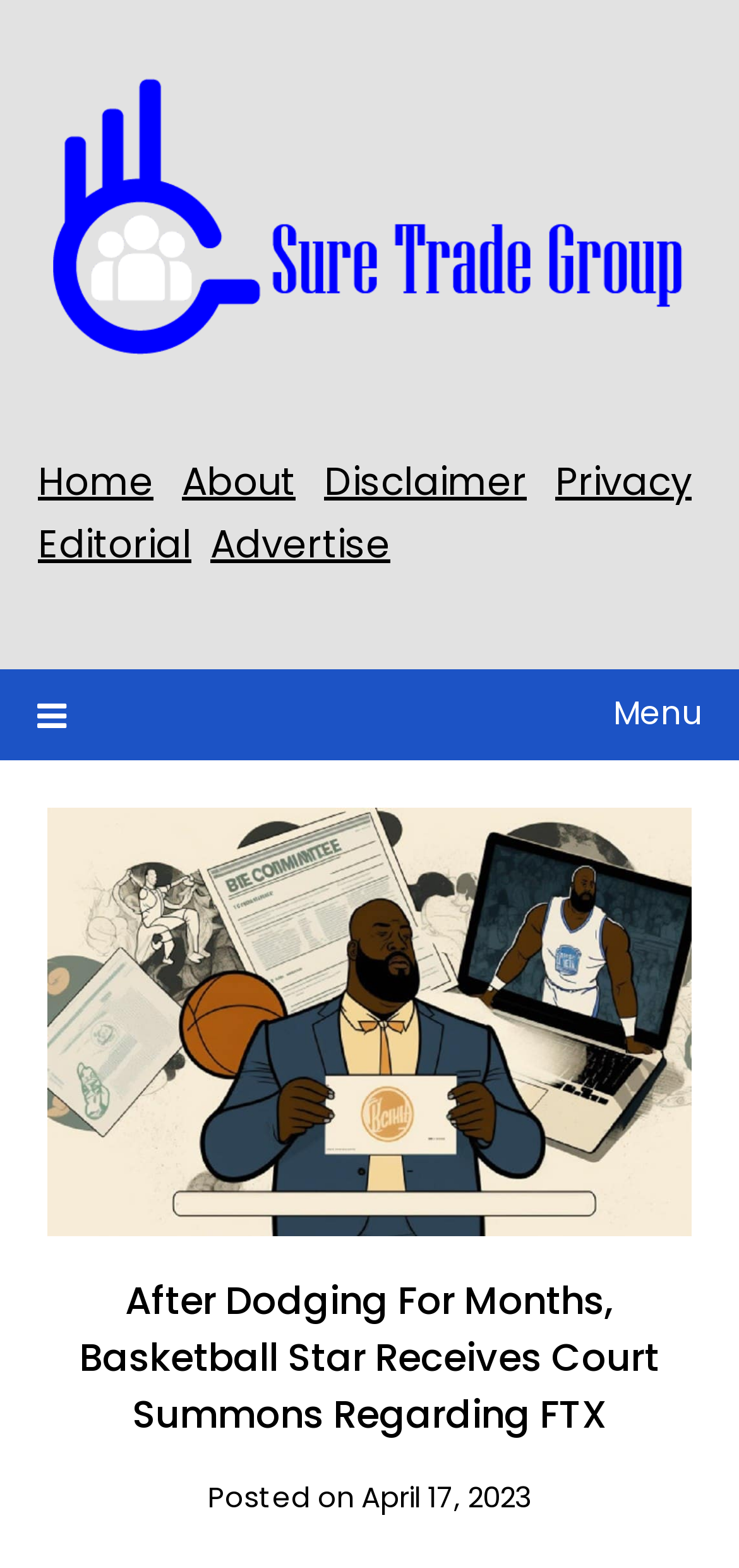Bounding box coordinates should be in the format (top-left x, top-left y, bottom-right x, bottom-right y) and all values should be floating point numbers between 0 and 1. Determine the bounding box coordinate for the UI element described as: title="cropped-Sure-Trade-Group-Best-Brokers-Listpng - Sure Trade Group"

[0.051, 0.048, 0.949, 0.229]